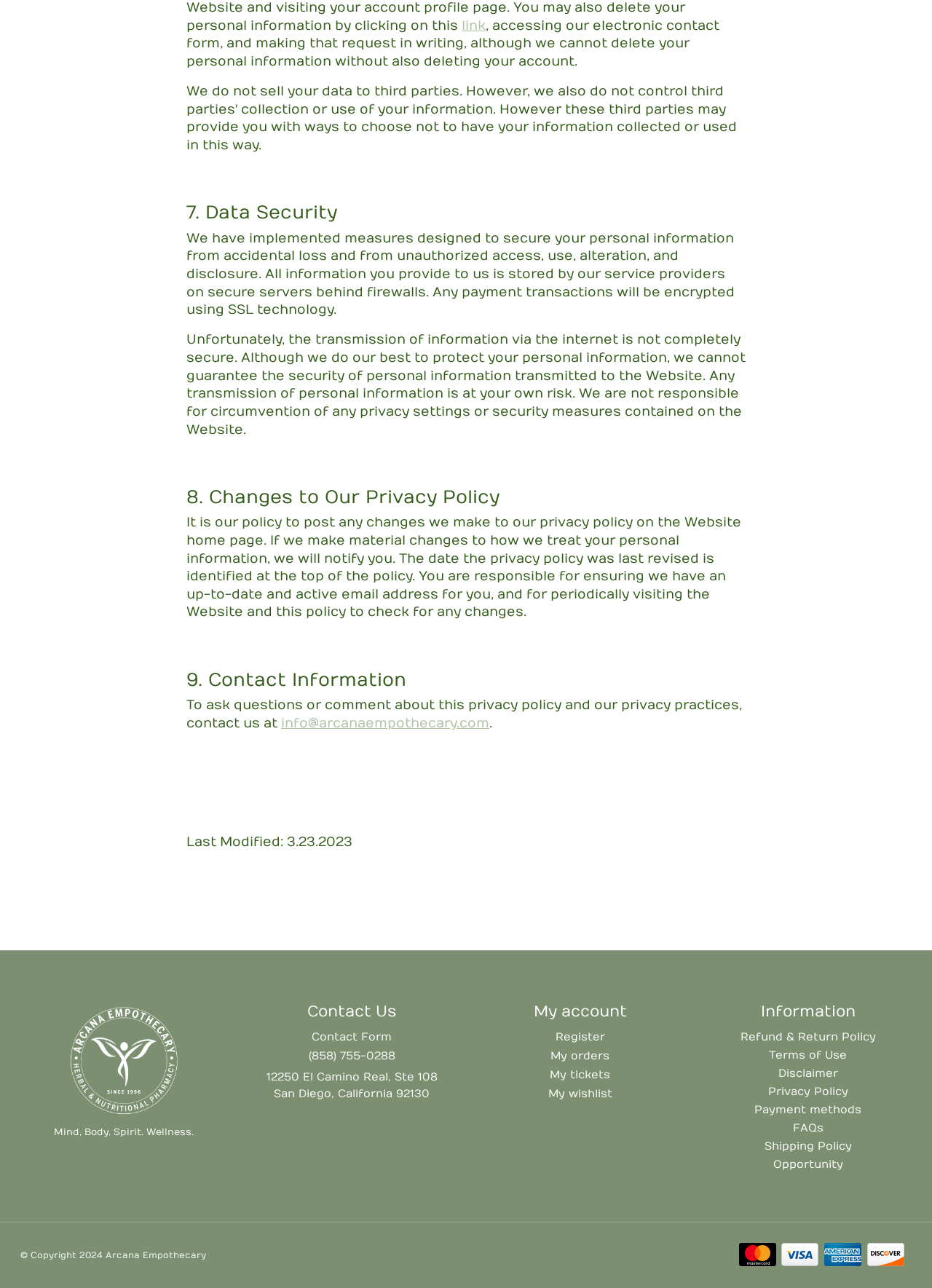Locate the bounding box of the UI element defined by this description: "Terms of Use". The coordinates should be given as four float numbers between 0 and 1, formatted as [left, top, right, bottom].

[0.825, 0.814, 0.909, 0.824]